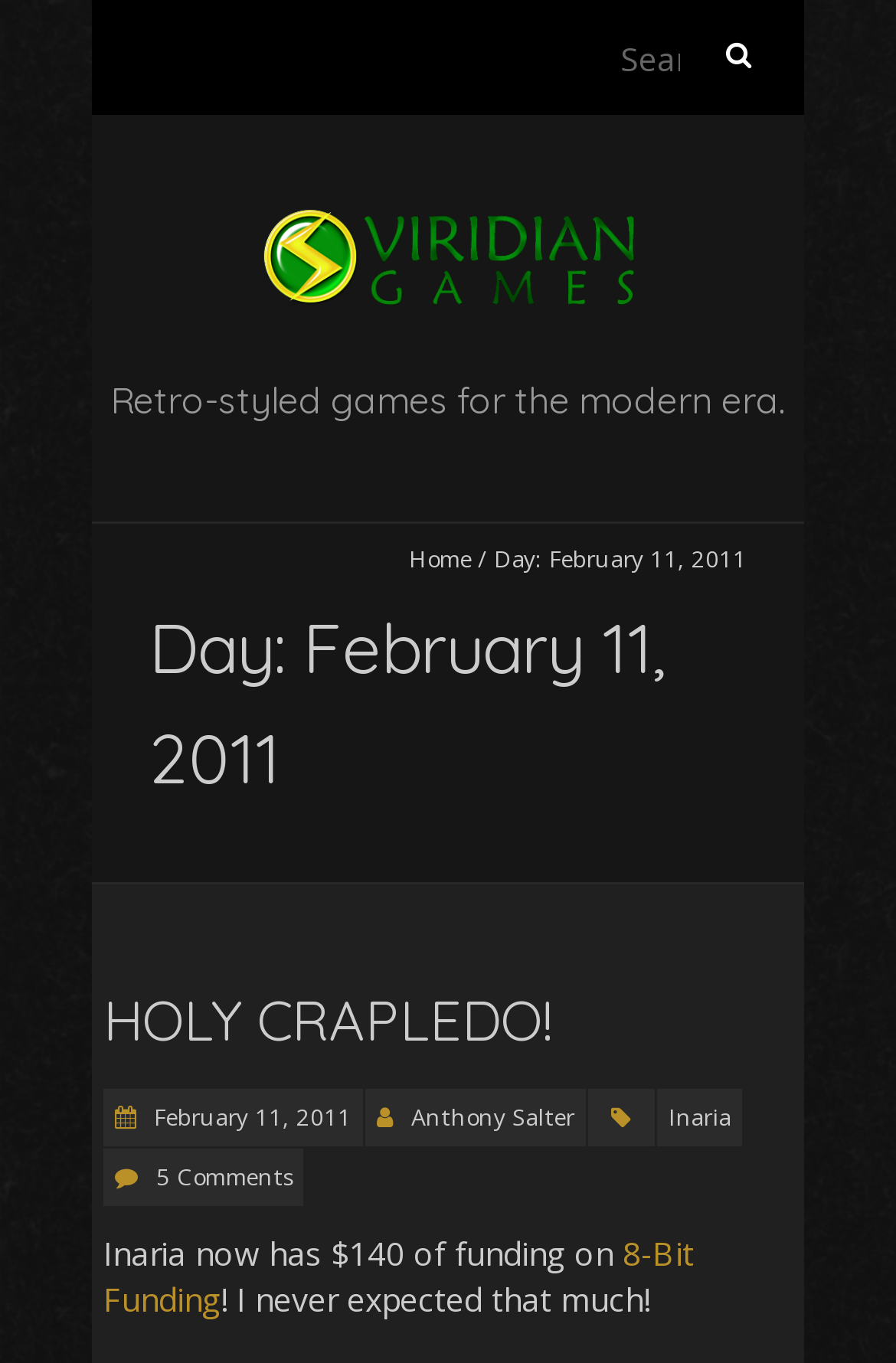What is the name of the game development company?
Based on the image, respond with a single word or phrase.

Viridian Games